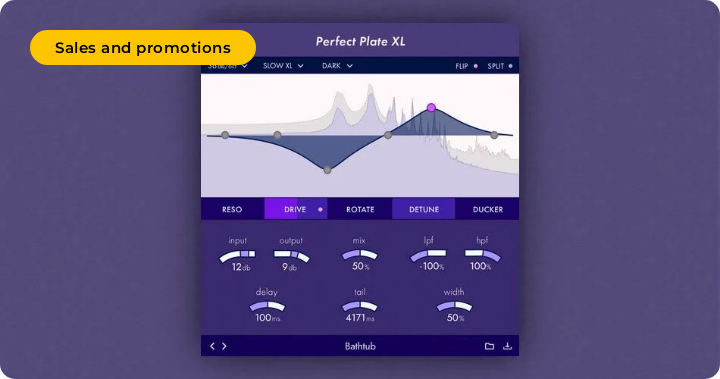Generate an elaborate caption for the given image.

The image showcases the interface of the "Perfect Plate XL" reverb plugin, a sophisticated tool designed for audio manipulation. The interface features a visually engaging dark purple background with various controls prominently displayed, allowing users to adjust parameters such as Resonance (RESO), Drive, Rotate, Detune, and Ducker. Each control is accompanied by sliders for fine-tuning settings like input/output levels, mix percentage, high-pass frequency (hpf), and more. 

At the top of the interface, the title reads "Perfect Plate XL," indicating the specific plugin being featured, while the graphical representation above the controls displays the audio waveform, providing a visual cue for sound dynamics. A banner labeled "Sales and promotions" emphasizes the ongoing discount, inviting users to explore the plugin's capabilities further. This interface exemplifies modern audio design, aiming to enhance sound quality and creativity in music production.